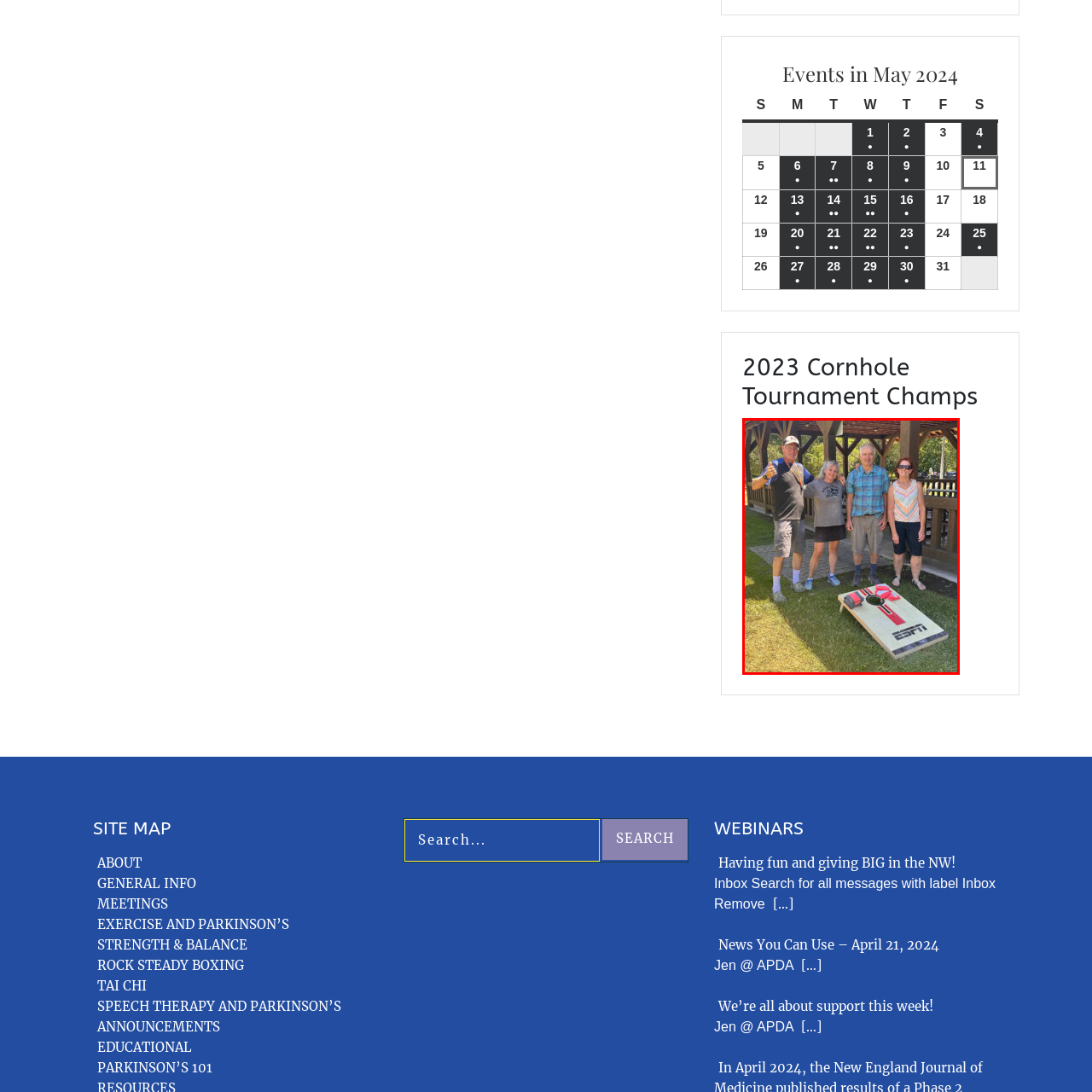View the element within the red boundary, What is the logo on the cornhole board? 
Deliver your response in one word or phrase.

ESPN